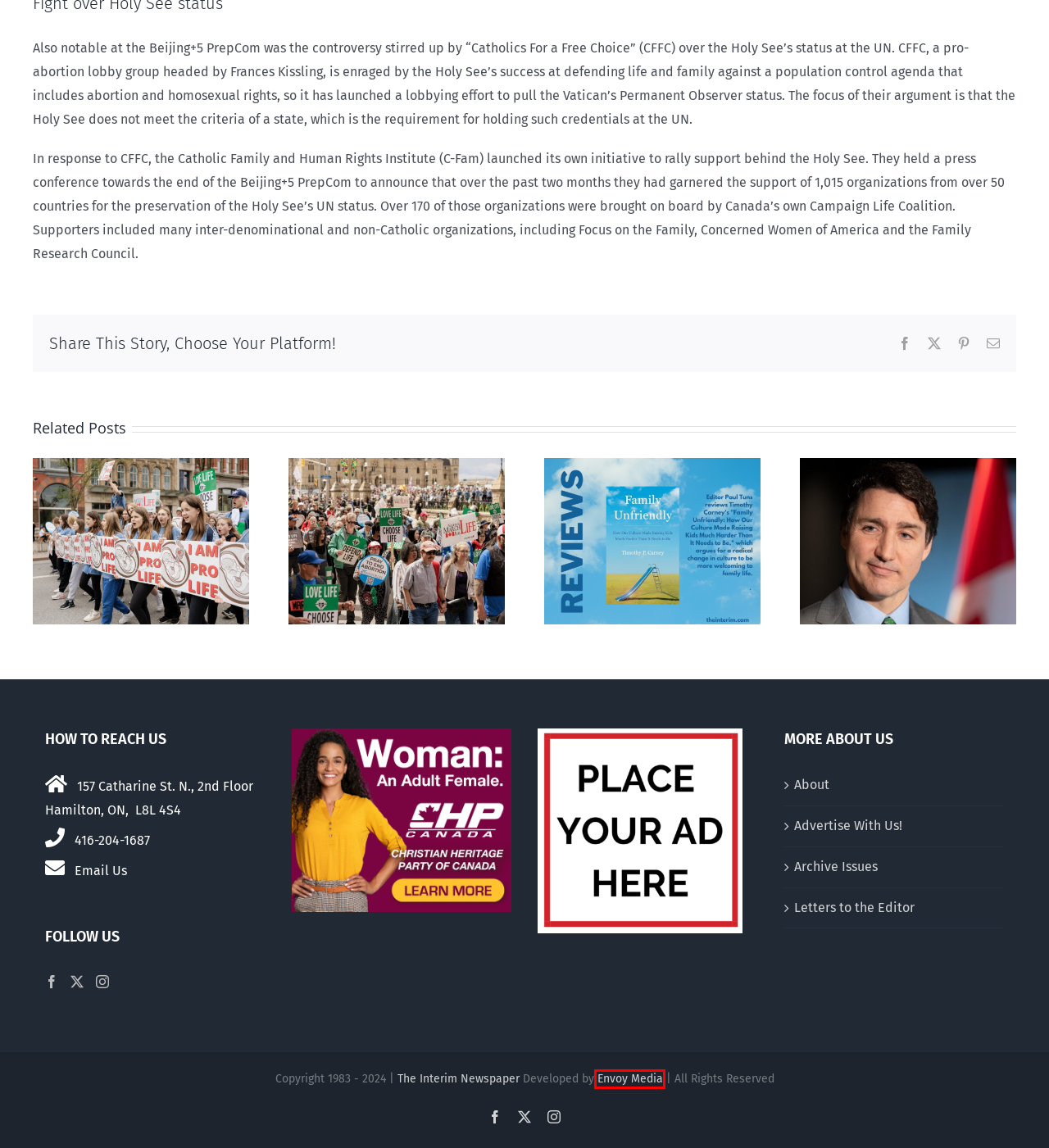Look at the screenshot of the webpage and find the element within the red bounding box. Choose the webpage description that best fits the new webpage that will appear after clicking the element. Here are the candidates:
A. Pro-lifers at 27th annual March for Life vow to 'never forget'
B. ARCHIVE ISSUES - The Interim
C. Envoy Media
D. Liberals slam Conservatives over abortion
E. Advertise - The Interim
F. About - The Interim
G. Turning around the family unfriendly culture
H. Letter to the Editor - The Interim

C